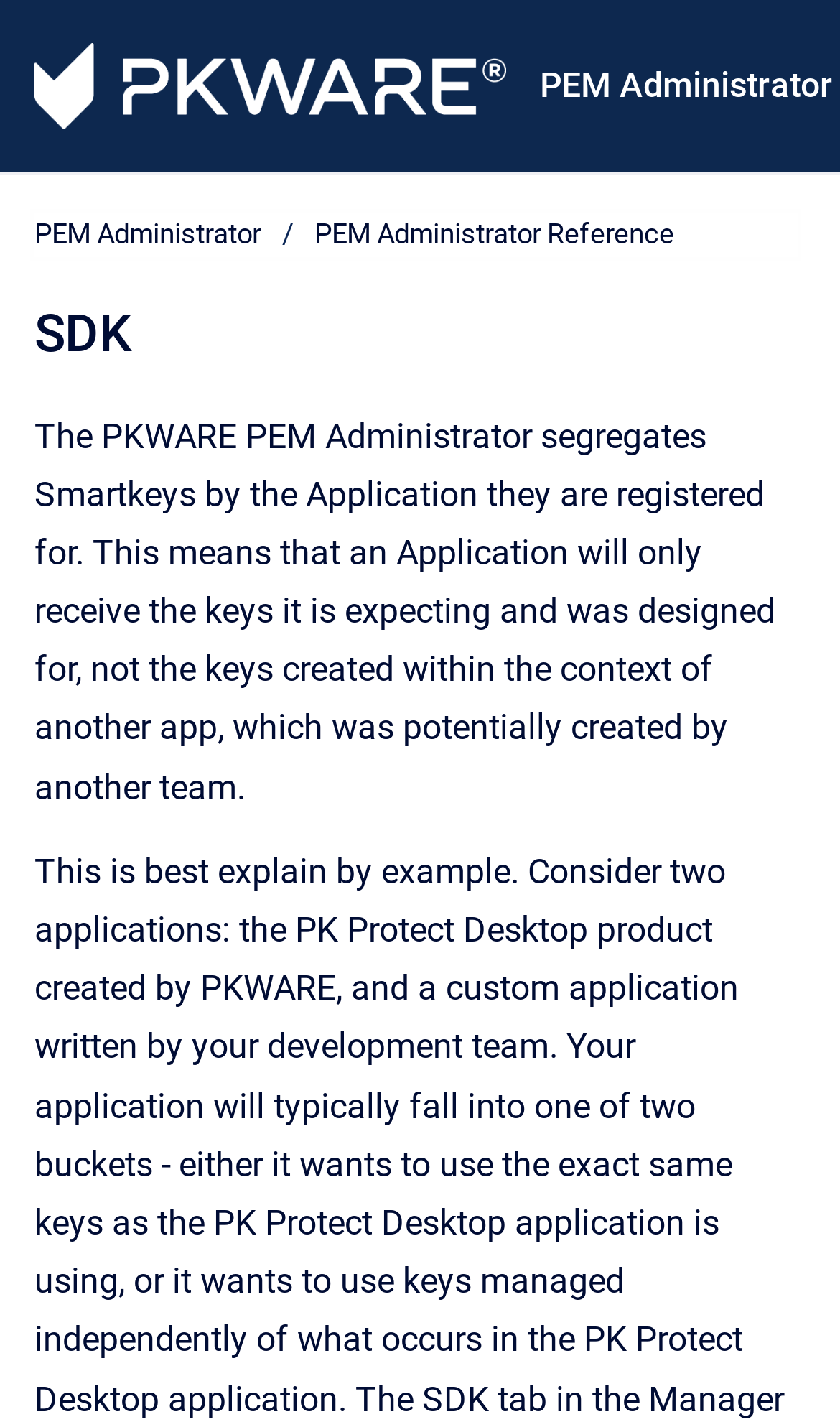Use the details in the image to answer the question thoroughly: 
What is the main function of the SDK?

Although the webpage does not explicitly state the main function of the SDK, based on the navigation links and the content, it can be inferred that the SDK is related to managing the PEM Administrator, which segregates Smartkeys by Application.